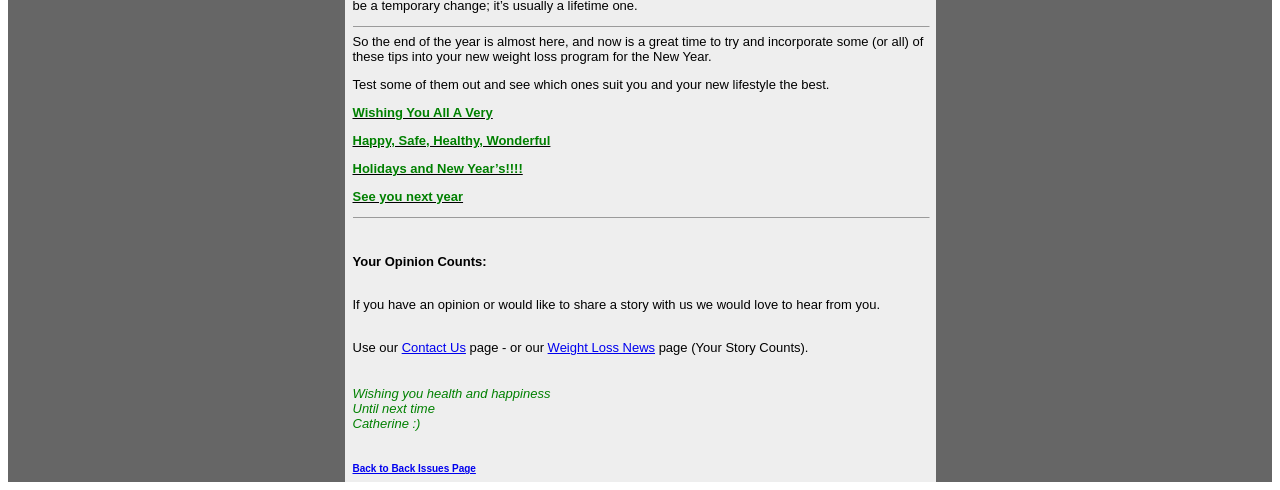What is the author's name?
We need a detailed and meticulous answer to the question.

The author's name is mentioned at the end of the webpage, in the sentence 'Wishing you health and happiness Until next time Catherine :)'.